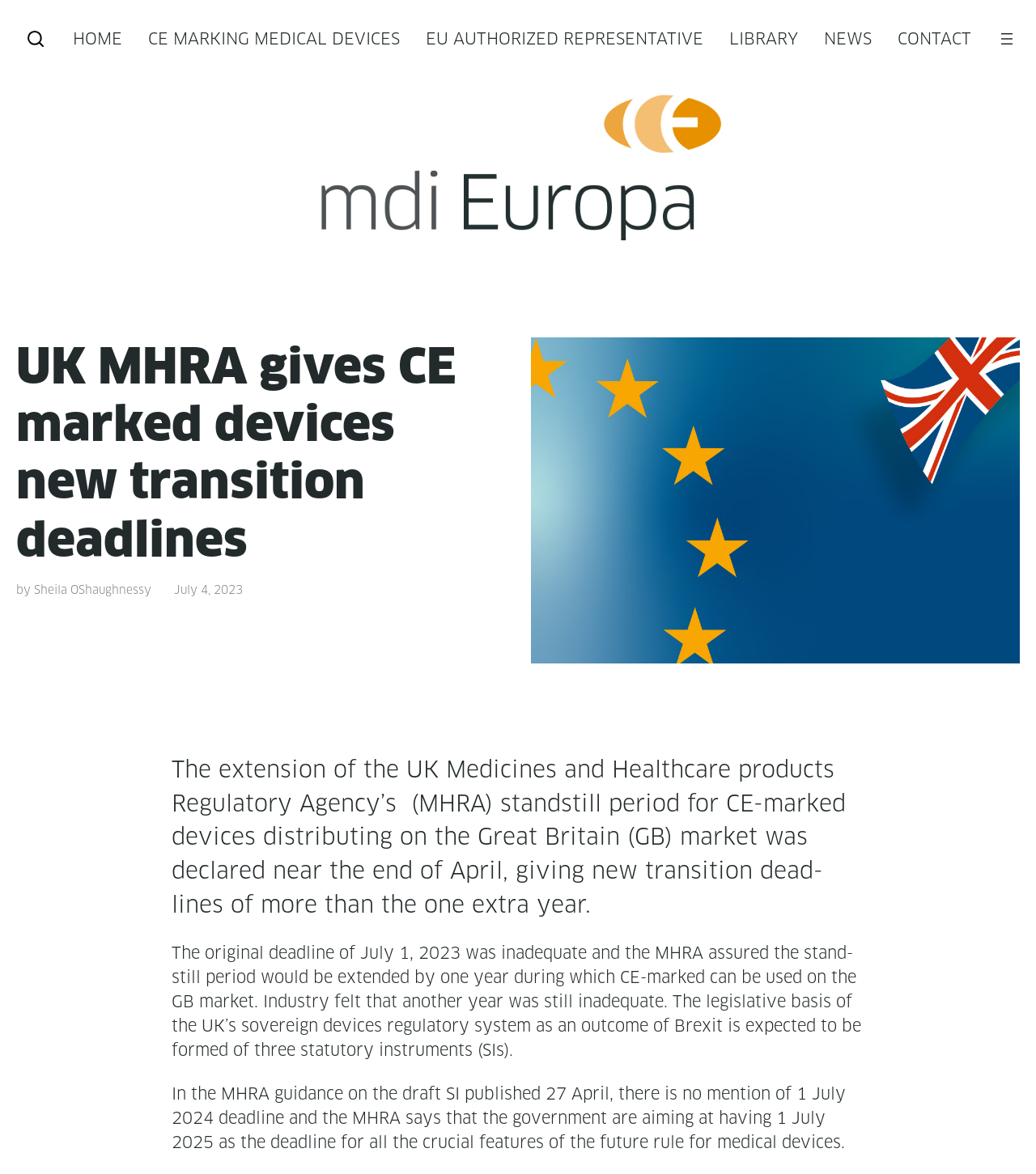Please determine the bounding box coordinates of the element to click on in order to accomplish the following task: "Read the news article". Ensure the coordinates are four float numbers ranging from 0 to 1, i.e., [left, top, right, bottom].

[0.016, 0.287, 0.488, 0.484]